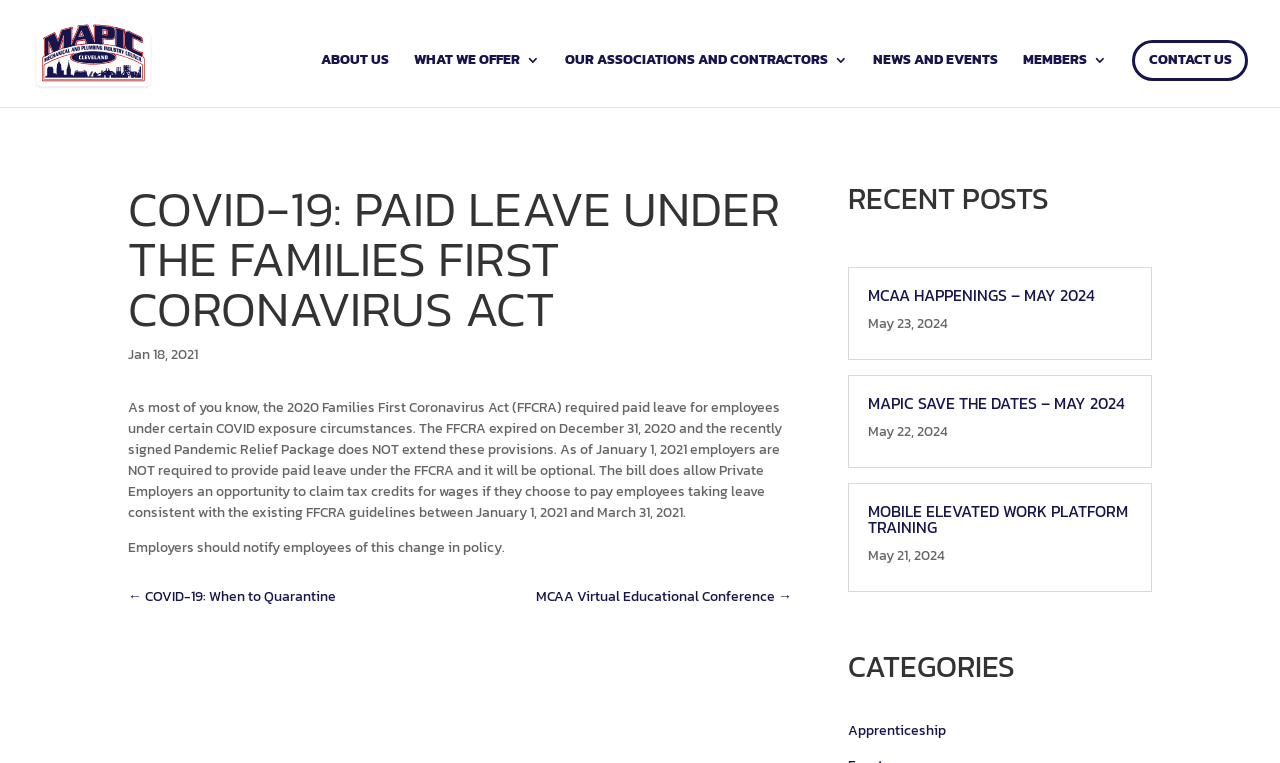Please provide a brief answer to the following inquiry using a single word or phrase:
What is the topic of the webpage?

COVID-19 paid leave